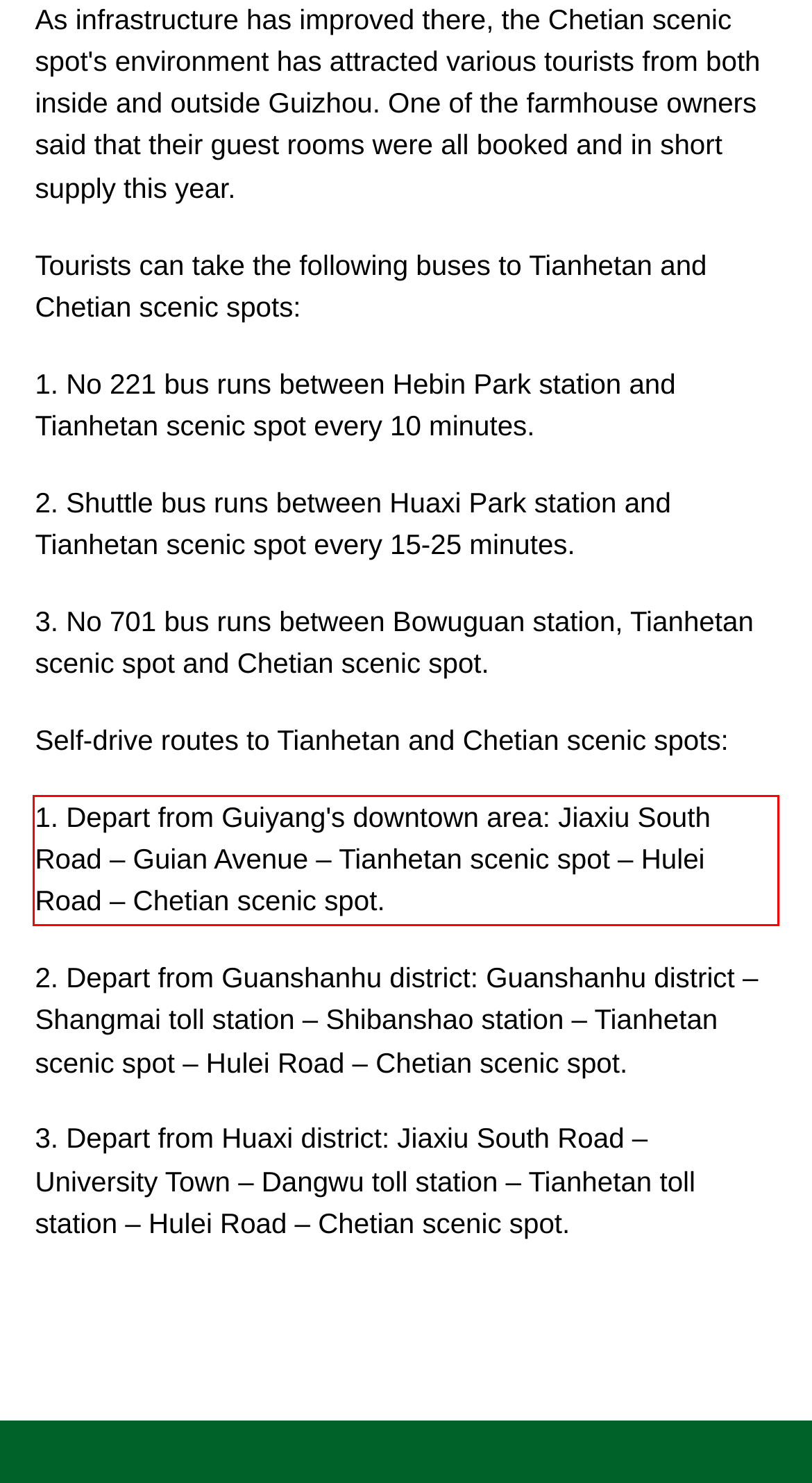Inspect the webpage screenshot that has a red bounding box and use OCR technology to read and display the text inside the red bounding box.

1. Depart from Guiyang's downtown area: Jiaxiu South Road – Guian Avenue – Tianhetan scenic spot – Hulei Road – Chetian scenic spot.